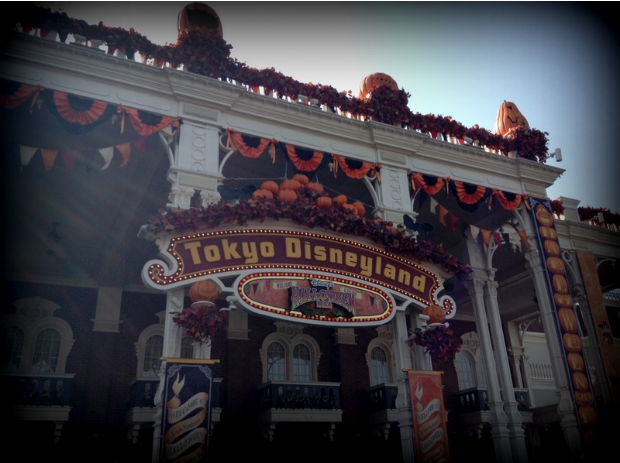What is the purpose of the costumes?
Examine the screenshot and reply with a single word or phrase.

To welcome guests into the Halloween spirit